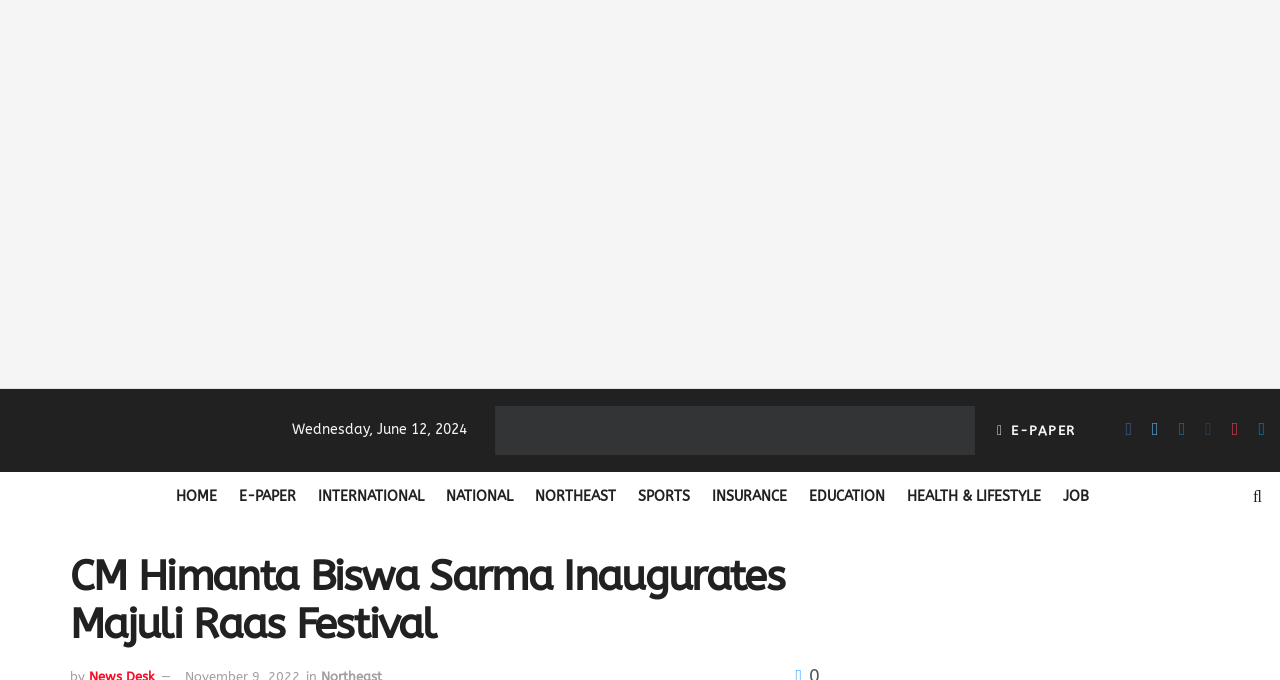Using the information in the image, could you please answer the following question in detail:
What is the icon located at the top-right corner?

I found the icon by looking at the link element with the text '' located at [0.977, 0.694, 0.988, 0.768]. This element is a child of the Root Element and is not nested within any other elements, making it easily accessible.